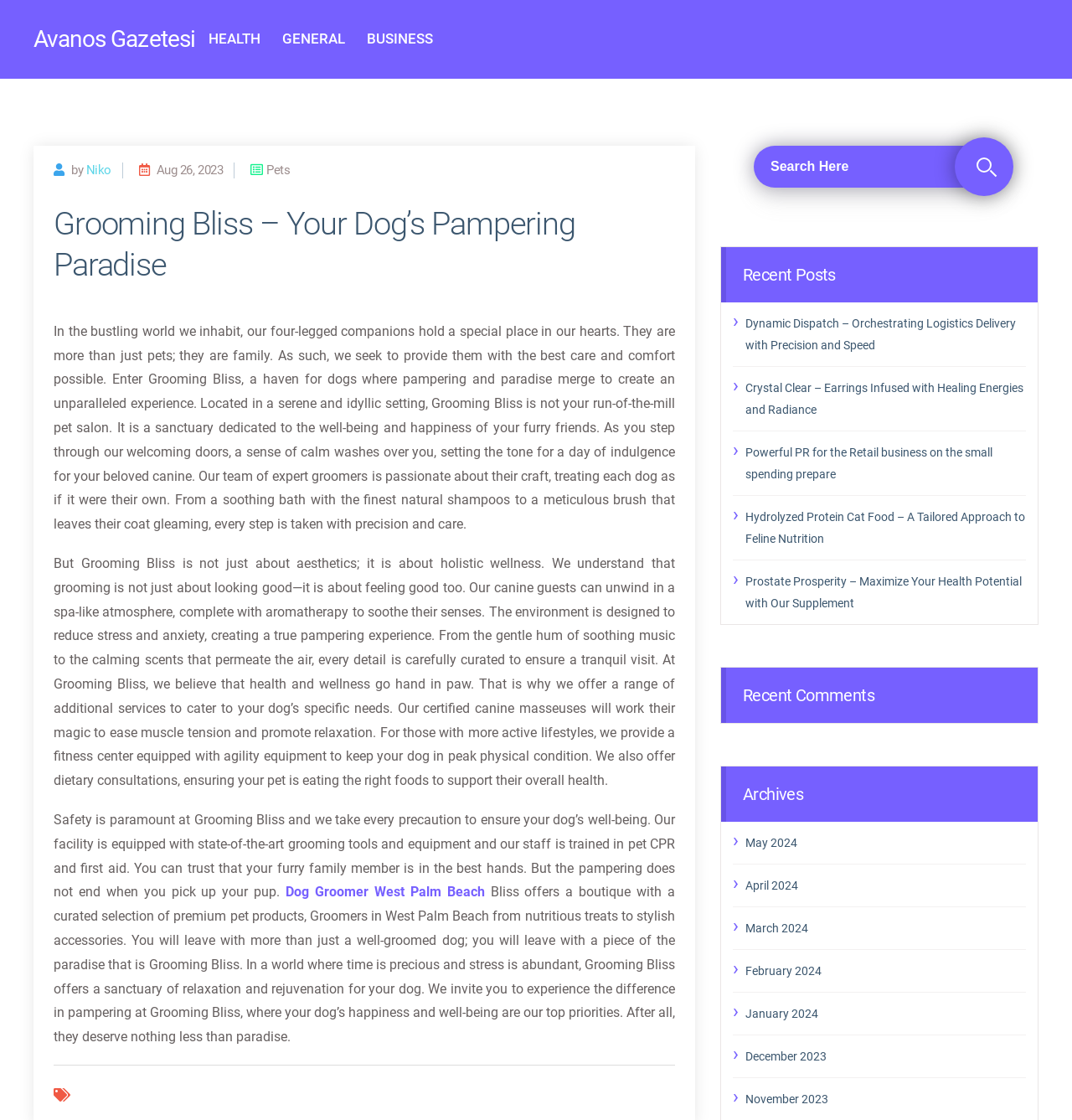Deliver a detailed narrative of the webpage's visual and textual elements.

This webpage is about Grooming Bliss, a dog pampering paradise. At the top, there is a link to "Avanos Gazetesi" and a heading with the same text. Below that, there are three links to different categories: "HEALTH", "GENERAL", and "BUSINESS". 

On the left side, there is a heading with the author's name, "Niko", and the date "Aug 26, 2023", along with an icon. Next to it, there is a main heading that reads "Grooming Bliss – Your Dog’s Pampering Paradise". 

The main content of the webpage is divided into three paragraphs. The first paragraph describes the importance of providing the best care and comfort to dogs, and how Grooming Bliss offers a unique experience for them. The second paragraph explains that Grooming Bliss is not just about aesthetics, but also about holistic wellness, and that they offer additional services such as canine massages and dietary consultations. The third paragraph assures that safety is paramount at Grooming Bliss, and that they take every precaution to ensure the well-being of the dogs.

Below the main content, there is a link to "Dog Groomer West Palm Beach" and a paragraph that describes the boutique at Grooming Bliss, which offers premium pet products. 

On the right side, there is a search bar with a button, and below that, there are several sections. The first section is "Recent Posts", which lists five links to different articles. The second section is "Recent Comments", and the third section is "Archives", which lists links to different months from May 2024 to November 2023.